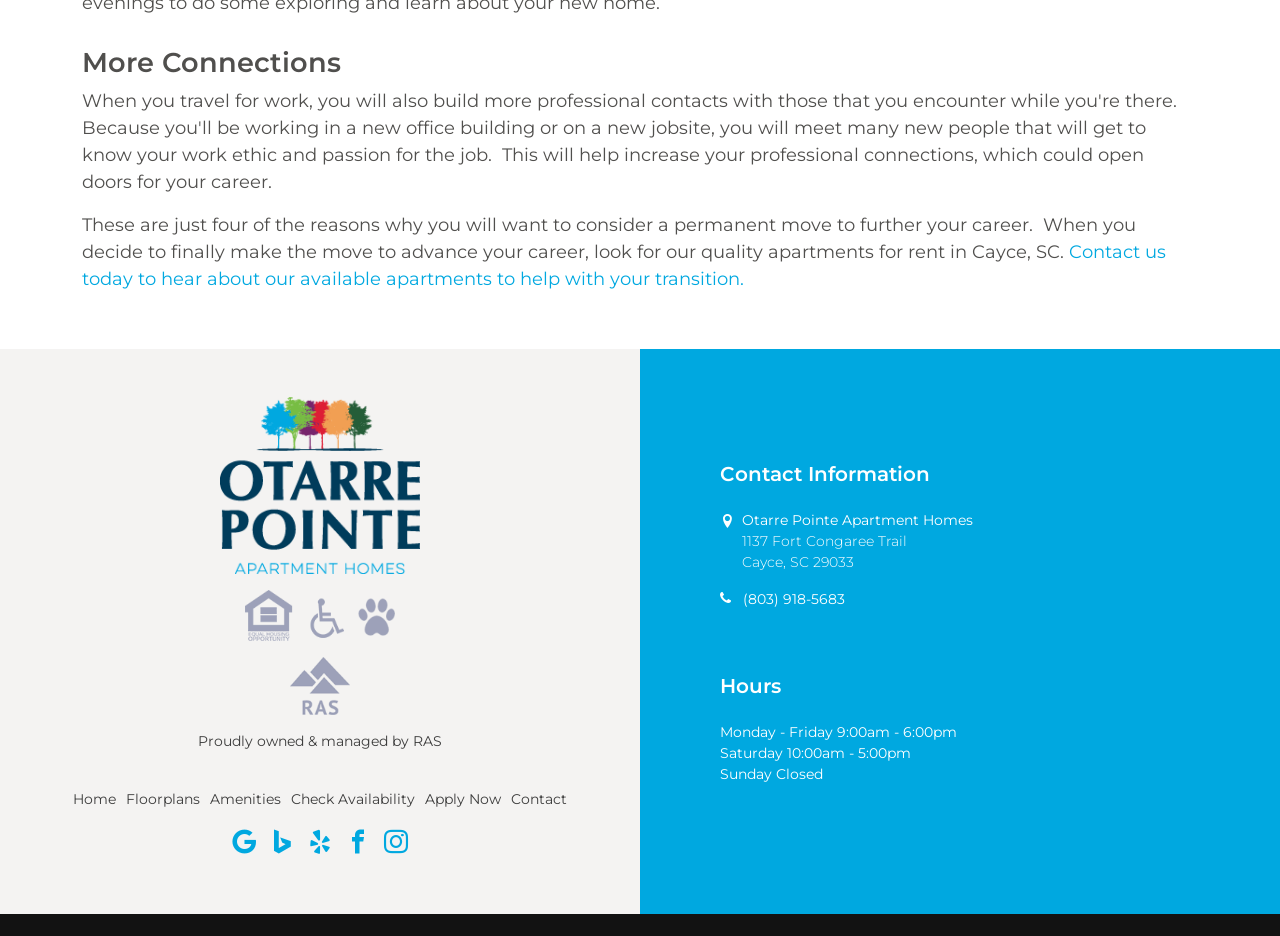How many links are there in the main navigation menu?
From the image, respond using a single word or phrase.

6